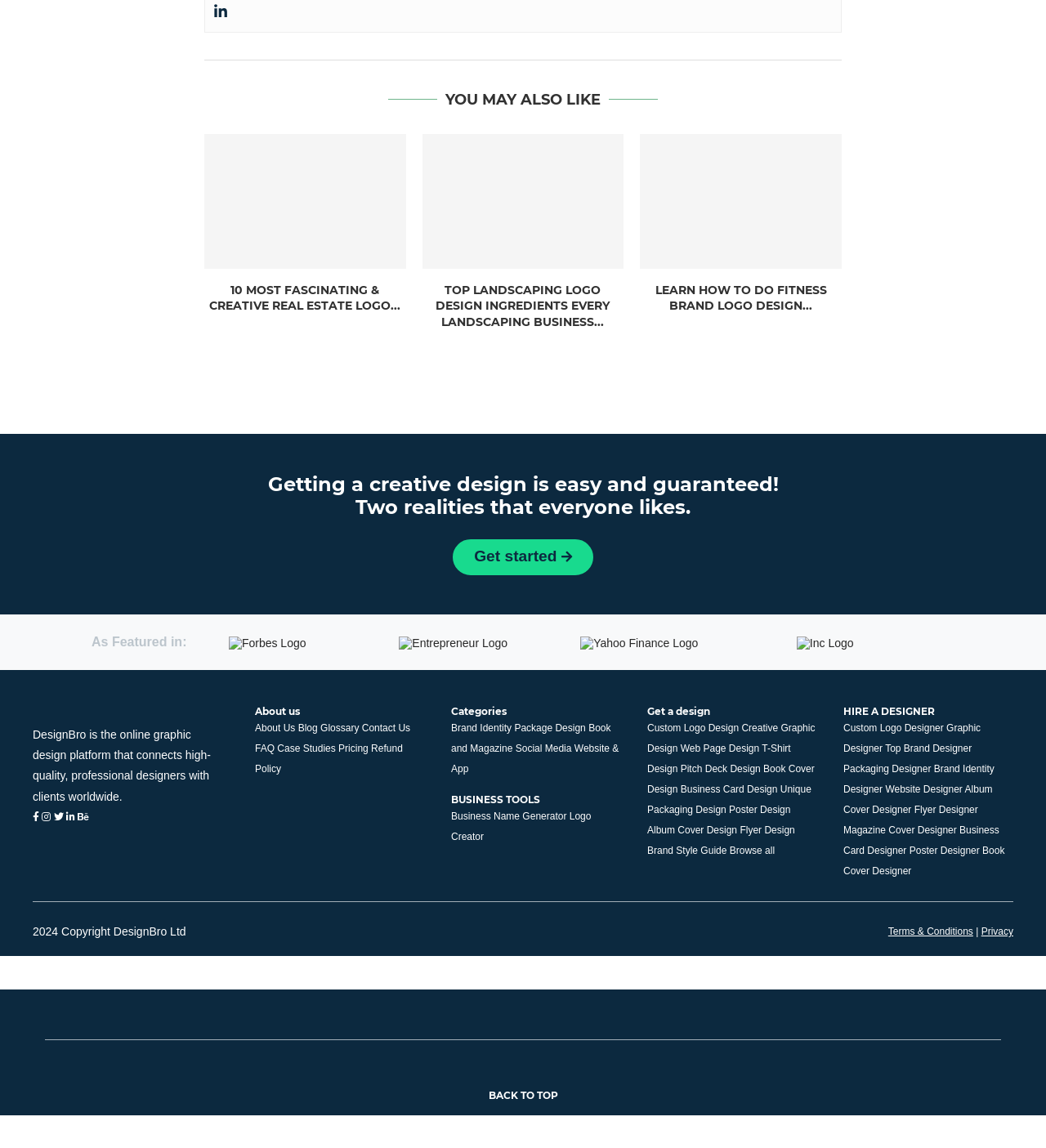What is the name of the online graphic design platform?
Refer to the image and answer the question using a single word or phrase.

DesignBro